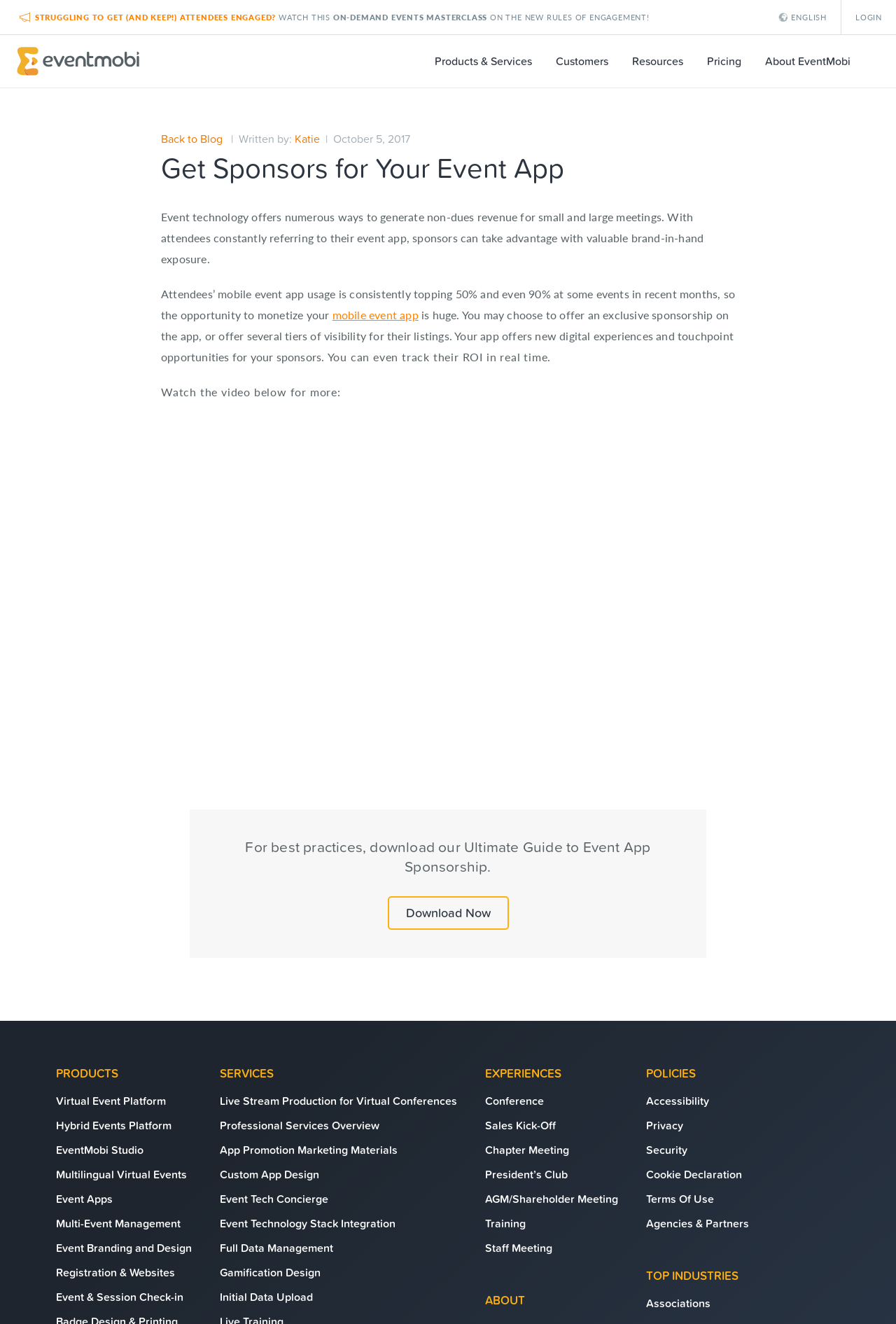Identify the bounding box coordinates of the element that should be clicked to fulfill this task: "Get pricing information". The coordinates should be provided as four float numbers between 0 and 1, i.e., [left, top, right, bottom].

[0.785, 0.026, 0.831, 0.066]